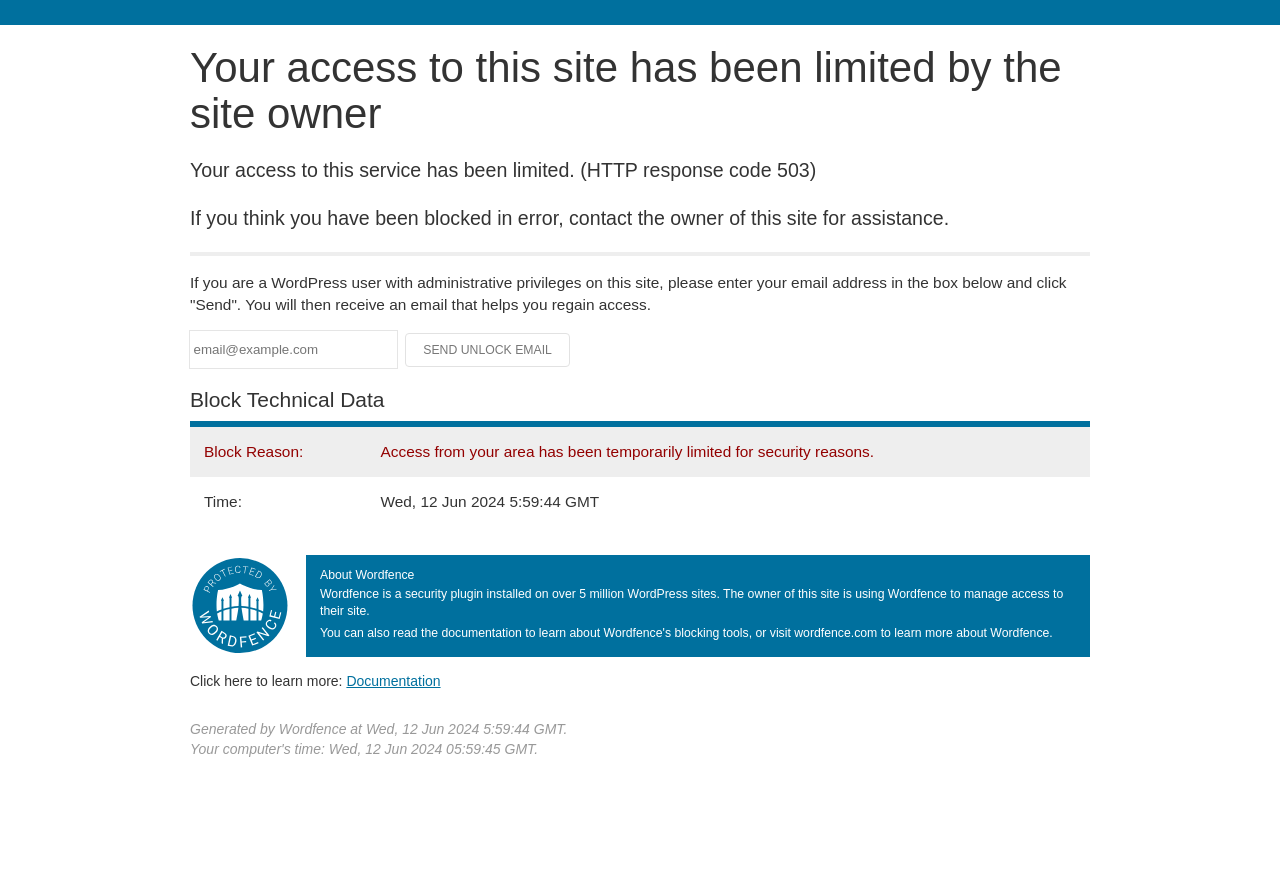What is the purpose of the 'Send Unlock Email' button?
Offer a detailed and exhaustive answer to the question.

The 'Send Unlock Email' button is provided to send an email that helps the WordPress user with administrative privileges to regain access to the site, as mentioned in the text above the input field and the button.